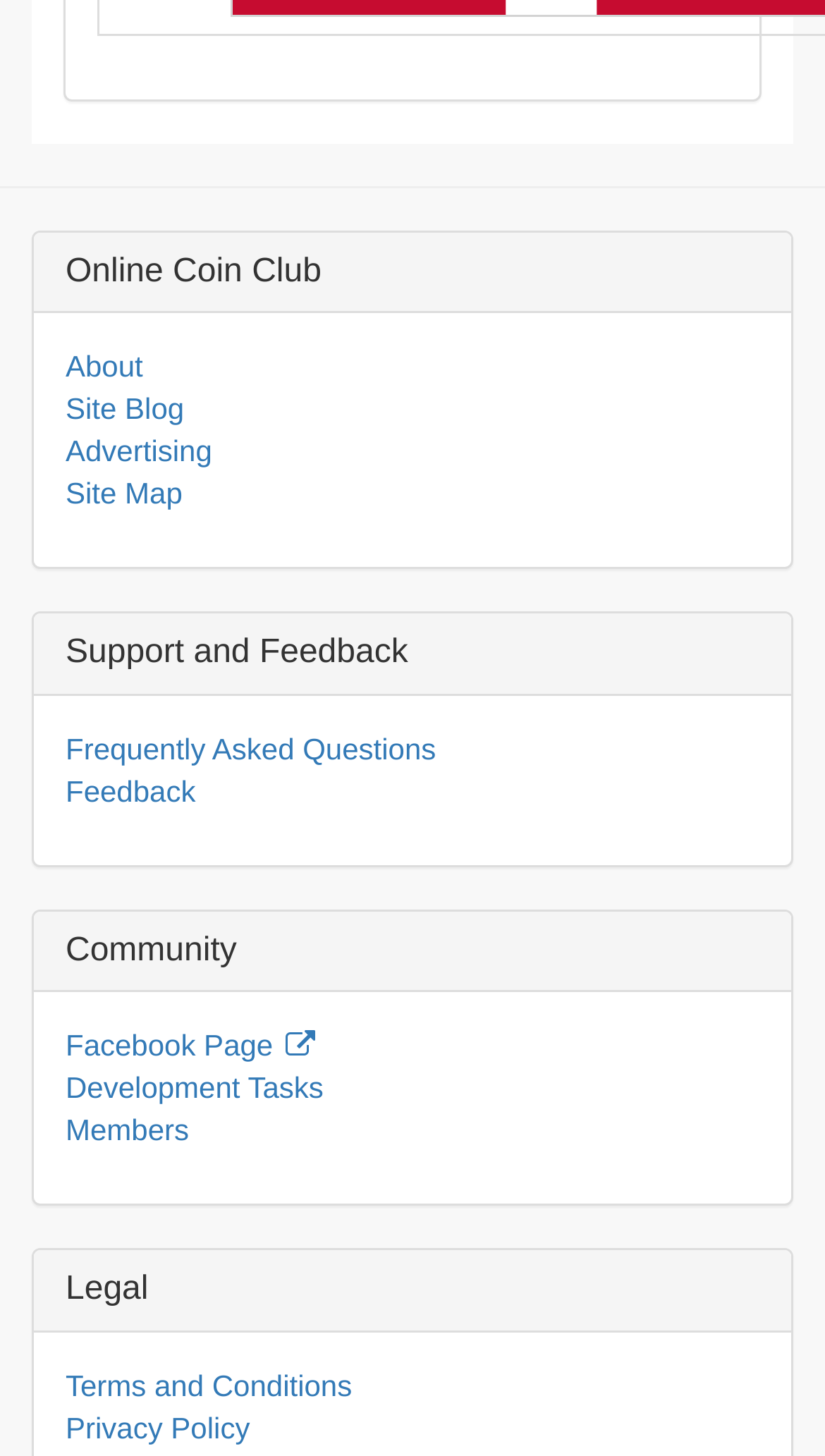Identify the bounding box coordinates of the clickable region to carry out the given instruction: "visit facebook page".

[0.079, 0.707, 0.387, 0.73]